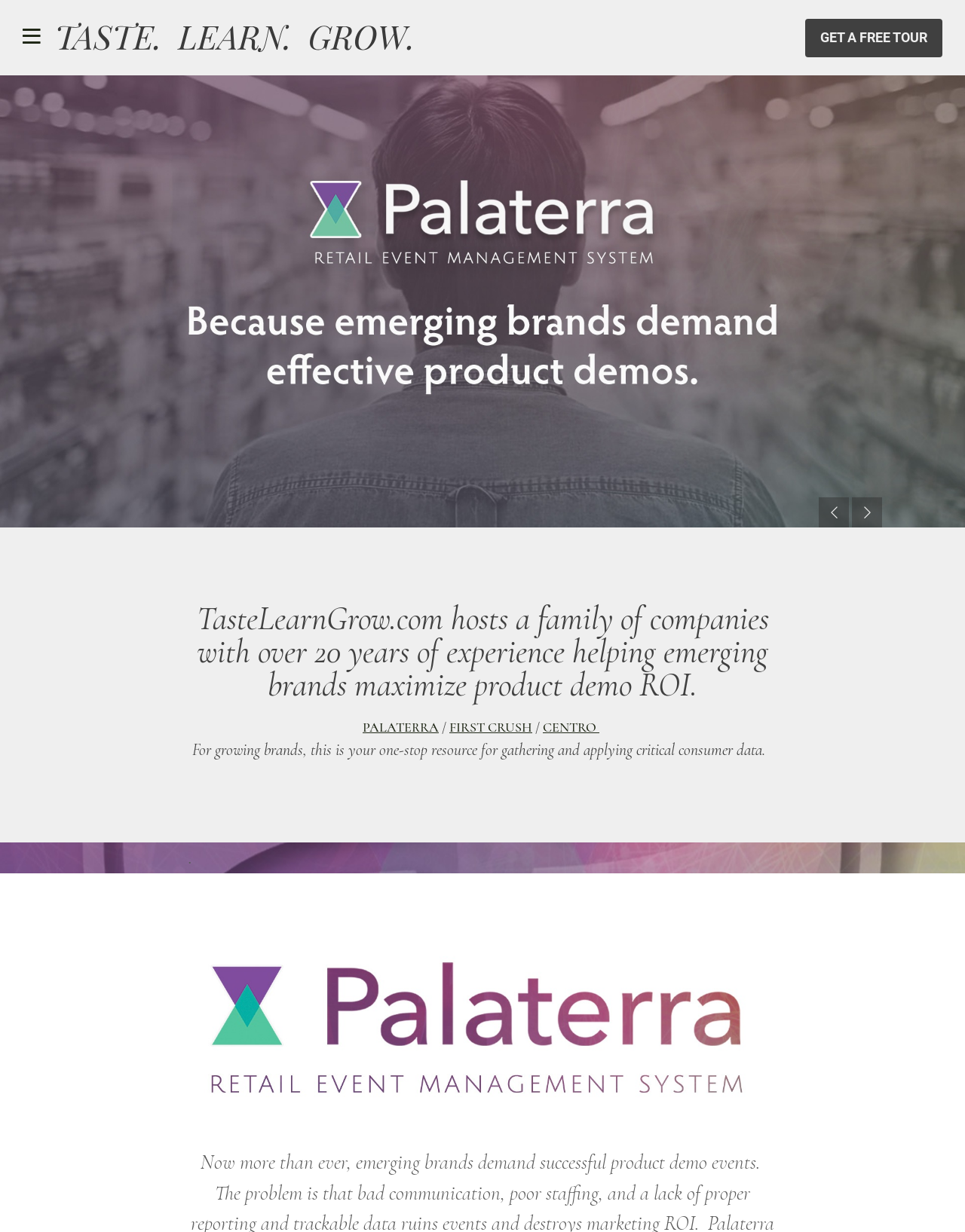What is the purpose of the website for growing brands?
Please ensure your answer is as detailed and informative as possible.

I looked at the heading that starts with 'For growing brands, this is your one-stop resource...' and found that it mentions gathering and applying critical consumer data, so I concluded that this is the purpose of the website for growing brands.